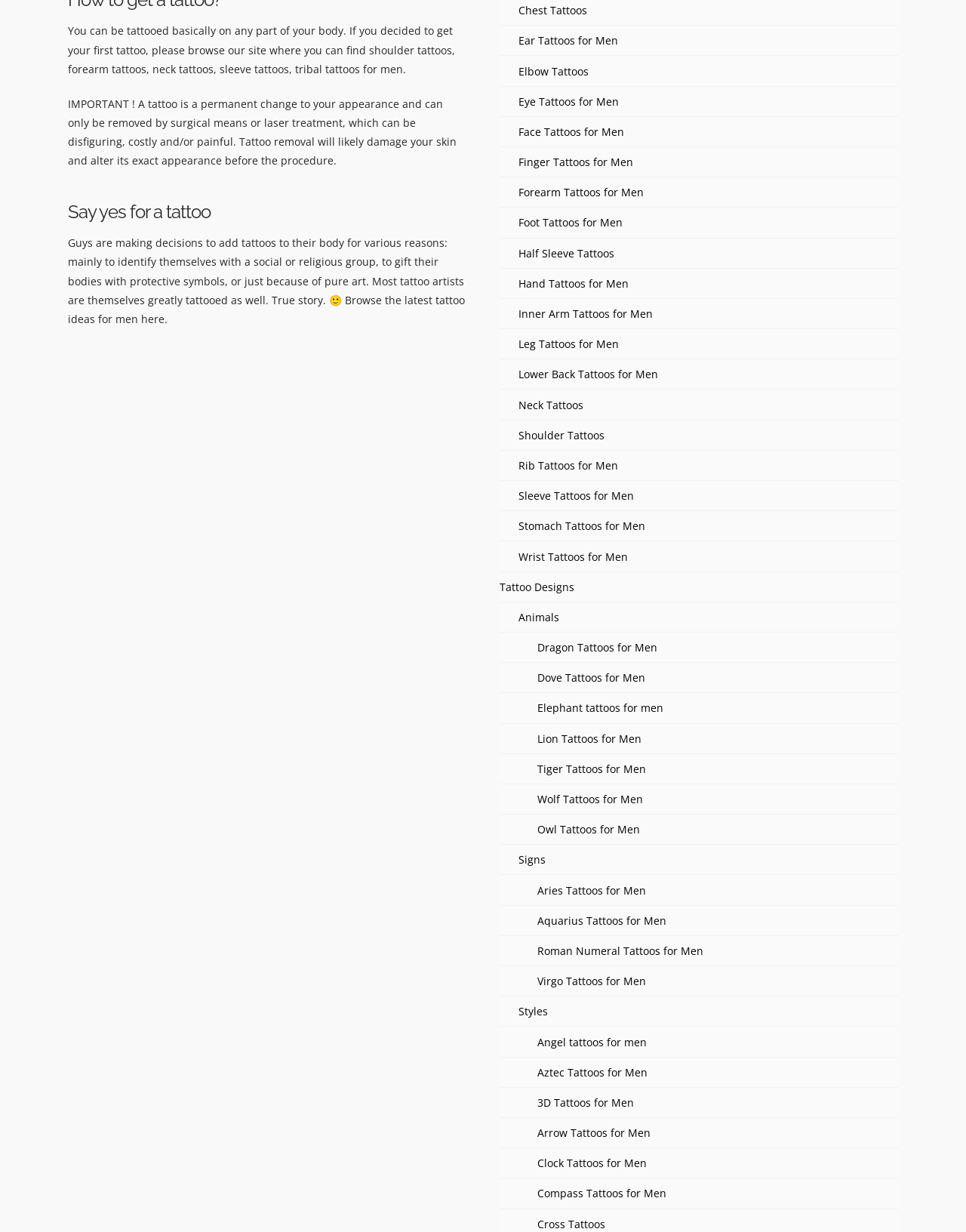What is the significance of tattoo artists being greatly tattooed?
Analyze the screenshot and provide a detailed answer to the question.

The webpage mentions that most tattoo artists are themselves greatly tattooed, implying that they have a strong connection and identification with tattoos, which is likely a key aspect of their profession.